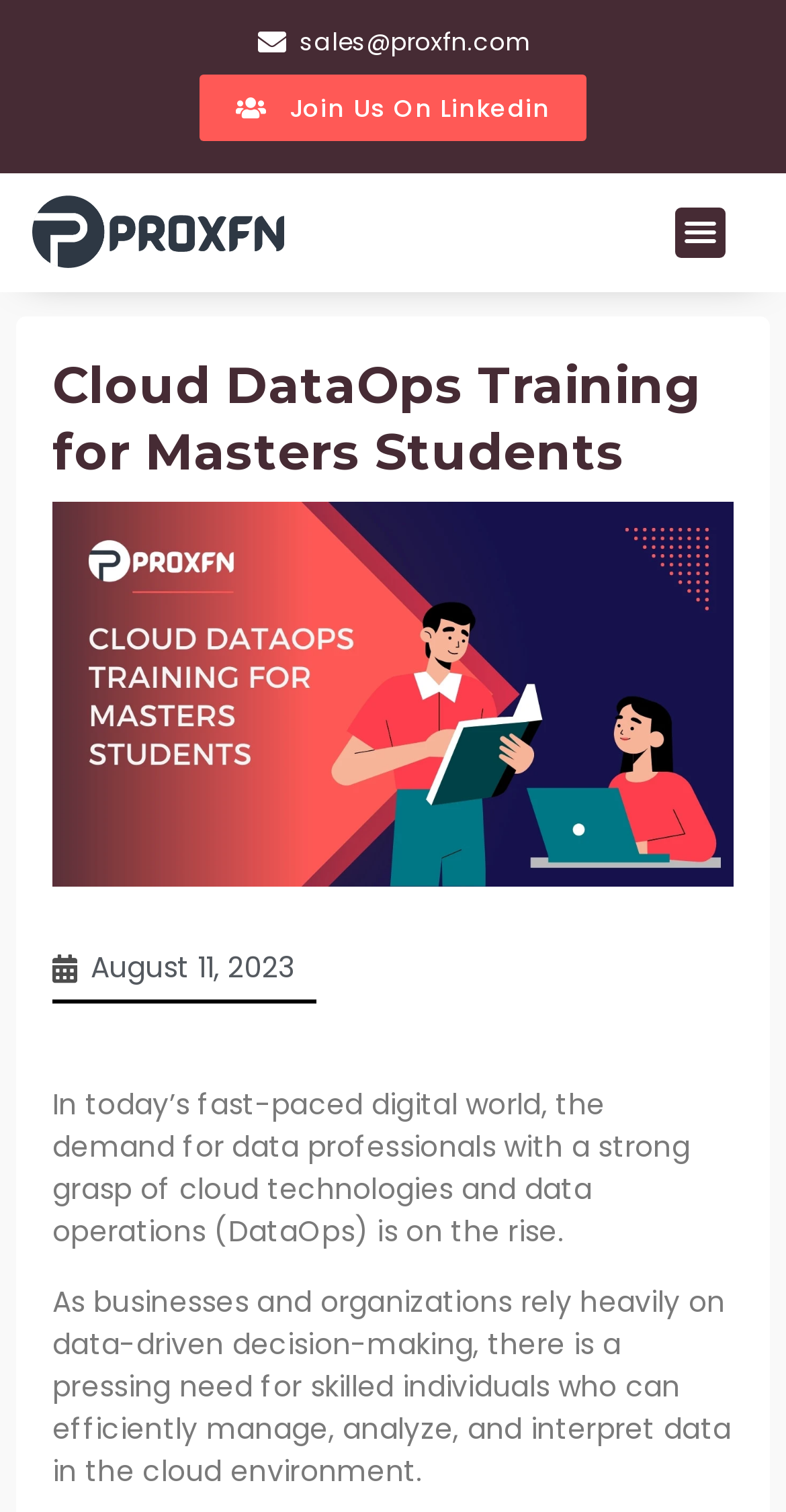Given the element description: "Menu", predict the bounding box coordinates of this UI element. The coordinates must be four float numbers between 0 and 1, given as [left, top, right, bottom].

[0.859, 0.137, 0.924, 0.171]